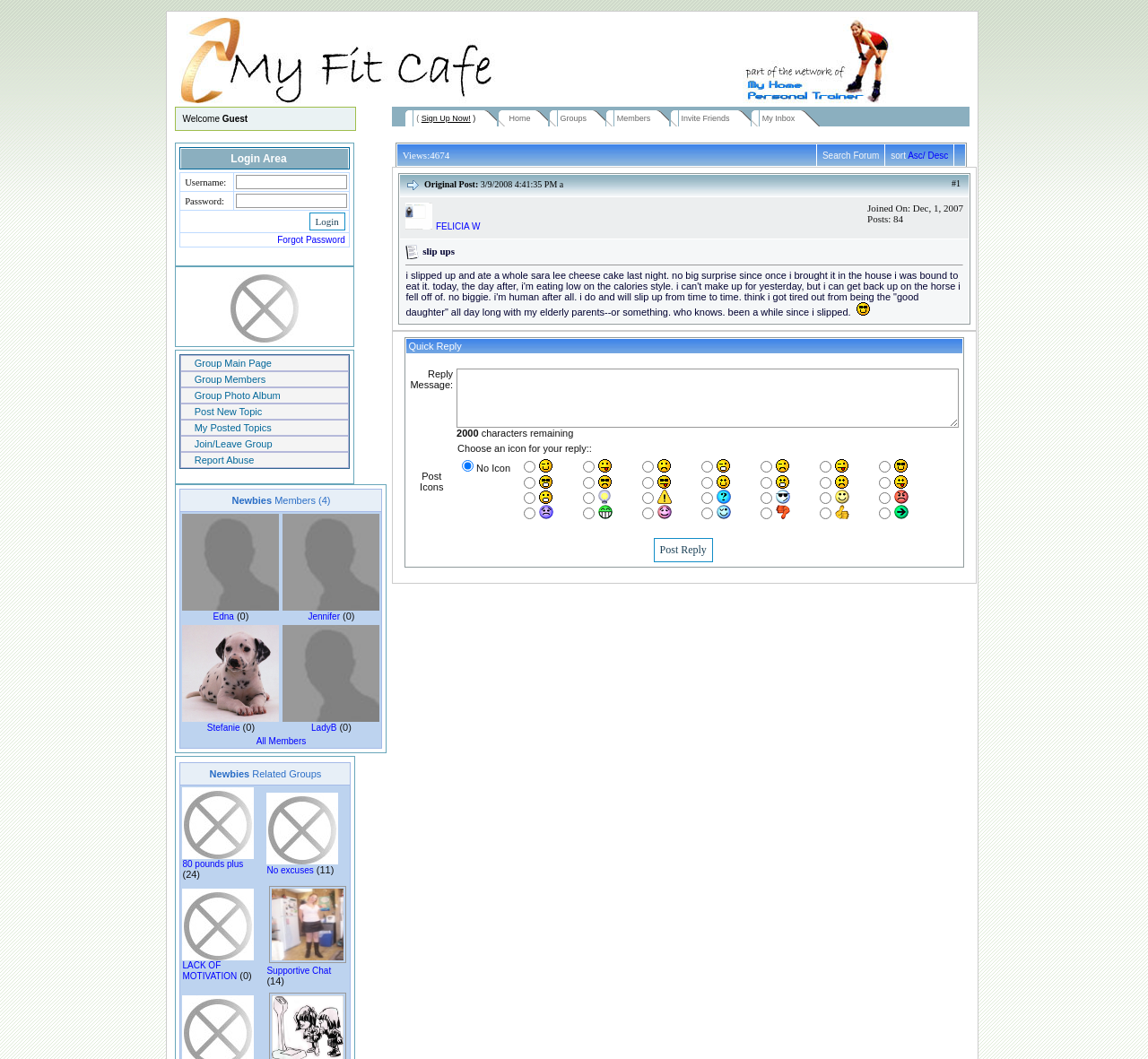Respond to the following question using a concise word or phrase: 
What is the purpose of the login area?

To log in to the website